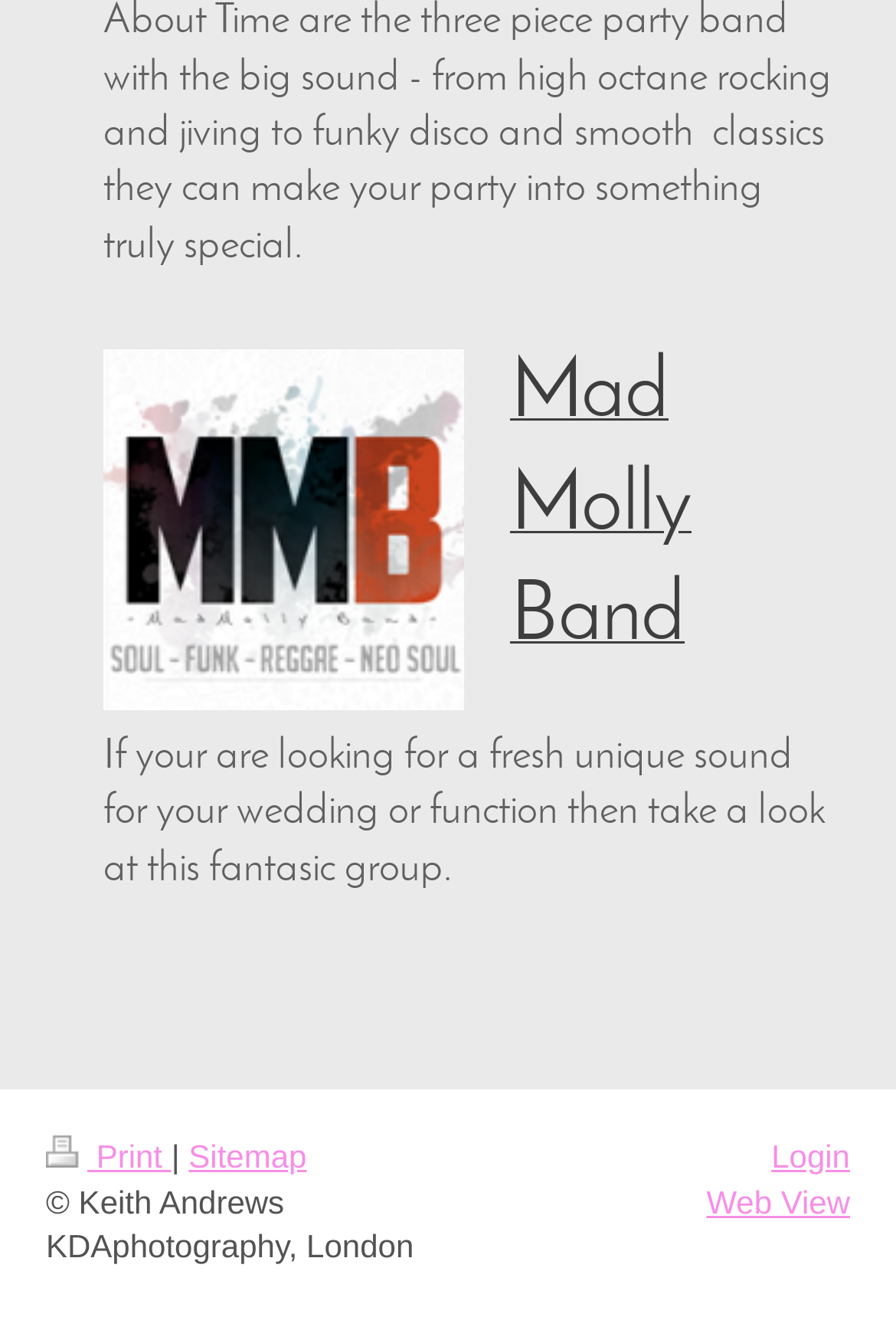What is the name of the photographer credited at the bottom of the webpage? Based on the screenshot, please respond with a single word or phrase.

Keith Andrews